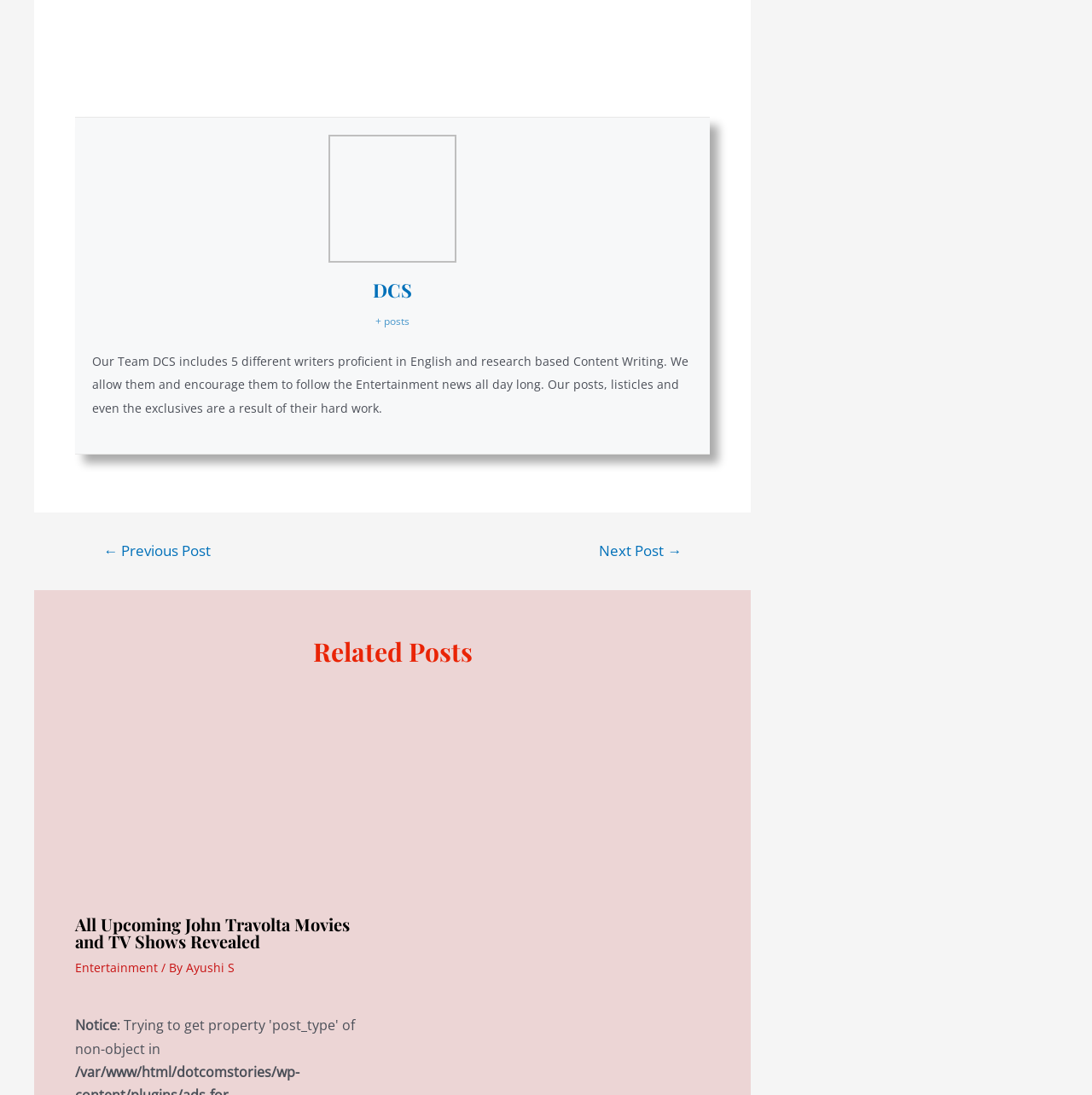What is the name of the team that writes content?
Can you provide an in-depth and detailed response to the question?

The answer can be found in the heading 'DCS' and the static text 'Our Team DCS includes 5 different writers proficient in English and research based Content Writing.' which indicates that DCS is the team that writes content.